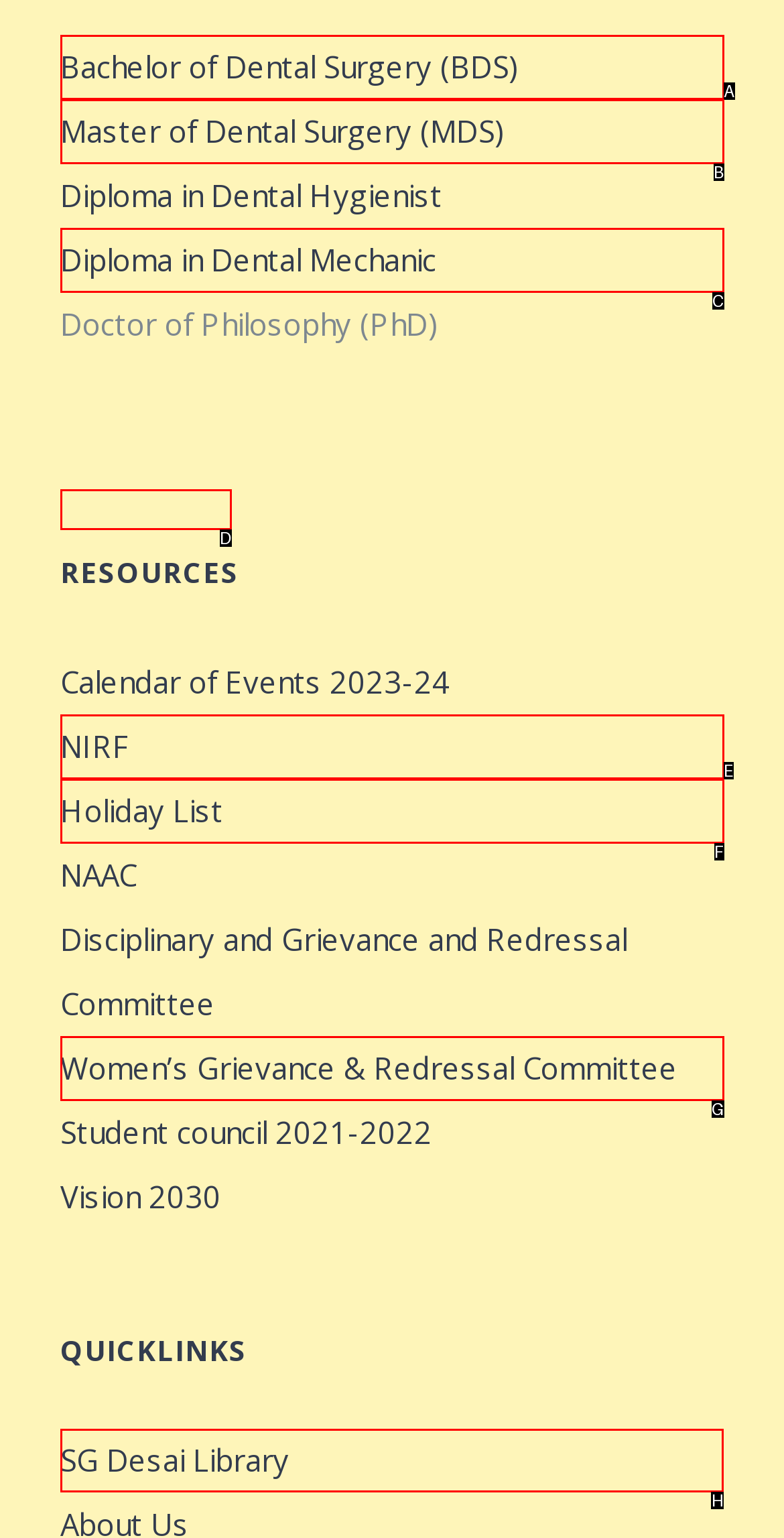Find the option you need to click to complete the following instruction: Check related article about Washington Wooing Saudi Against China’s Gulf Dominance
Answer with the corresponding letter from the choices given directly.

None